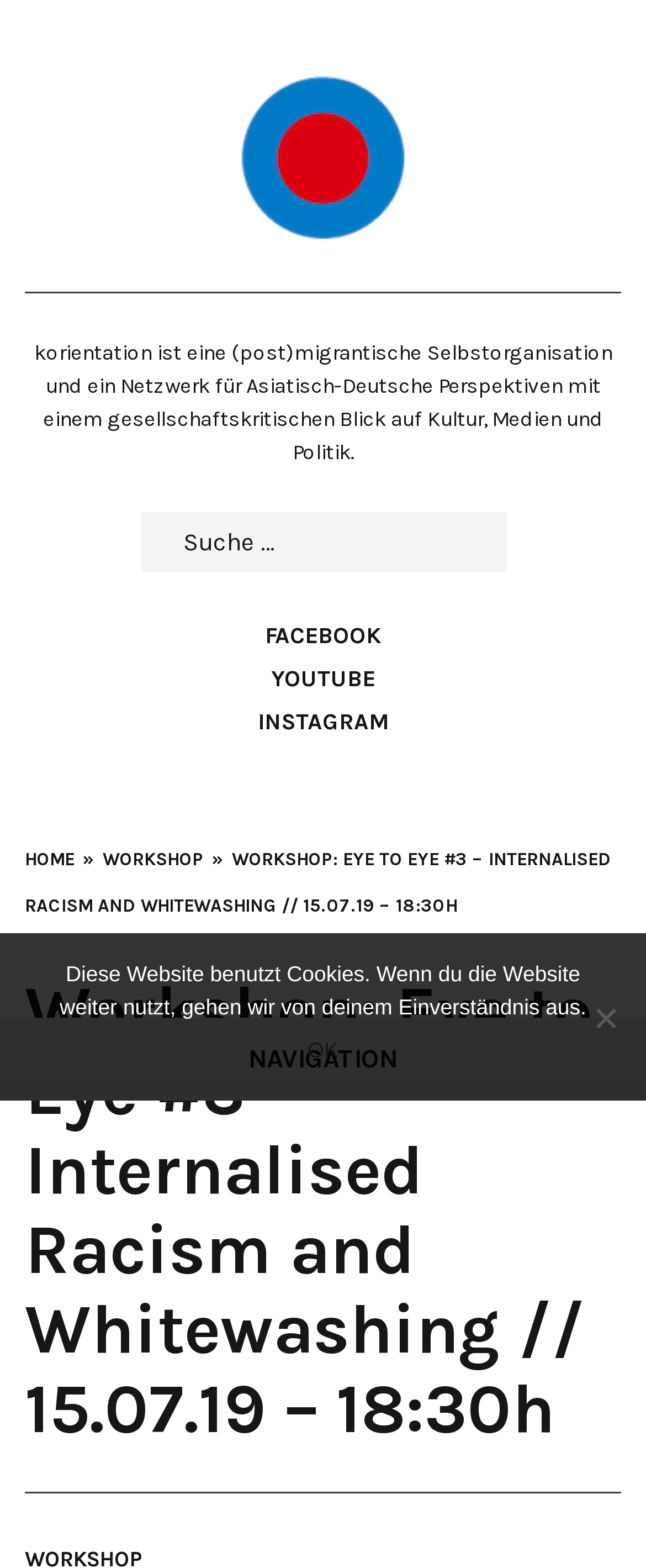Locate and generate the text content of the webpage's heading.

Workshop: Eye to Eye #3 – Internalised Racism and Whitewashing // 15.07.19 – 18:30h